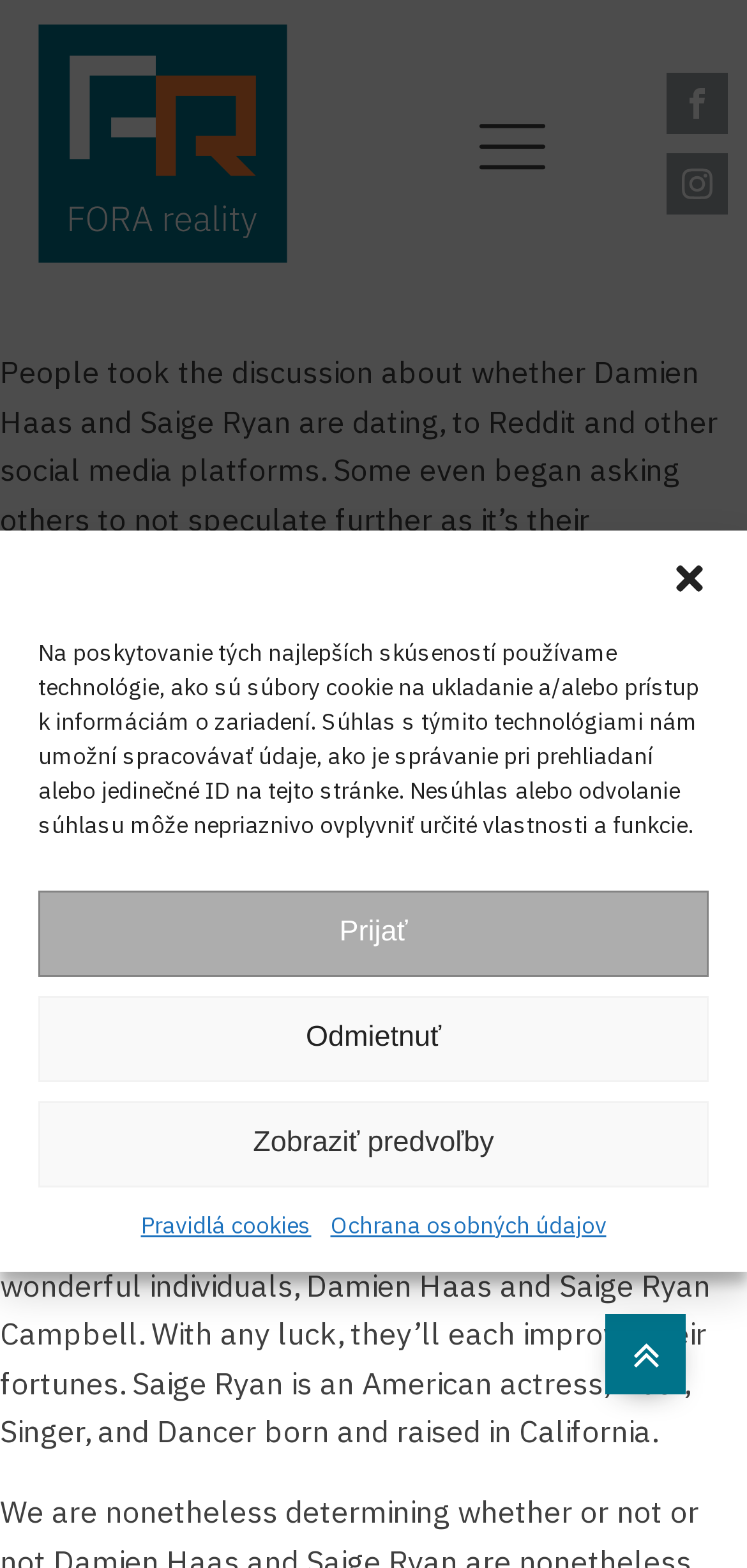Locate the bounding box coordinates of the element I should click to achieve the following instruction: "Click the close dialog button".

[0.897, 0.356, 0.949, 0.381]